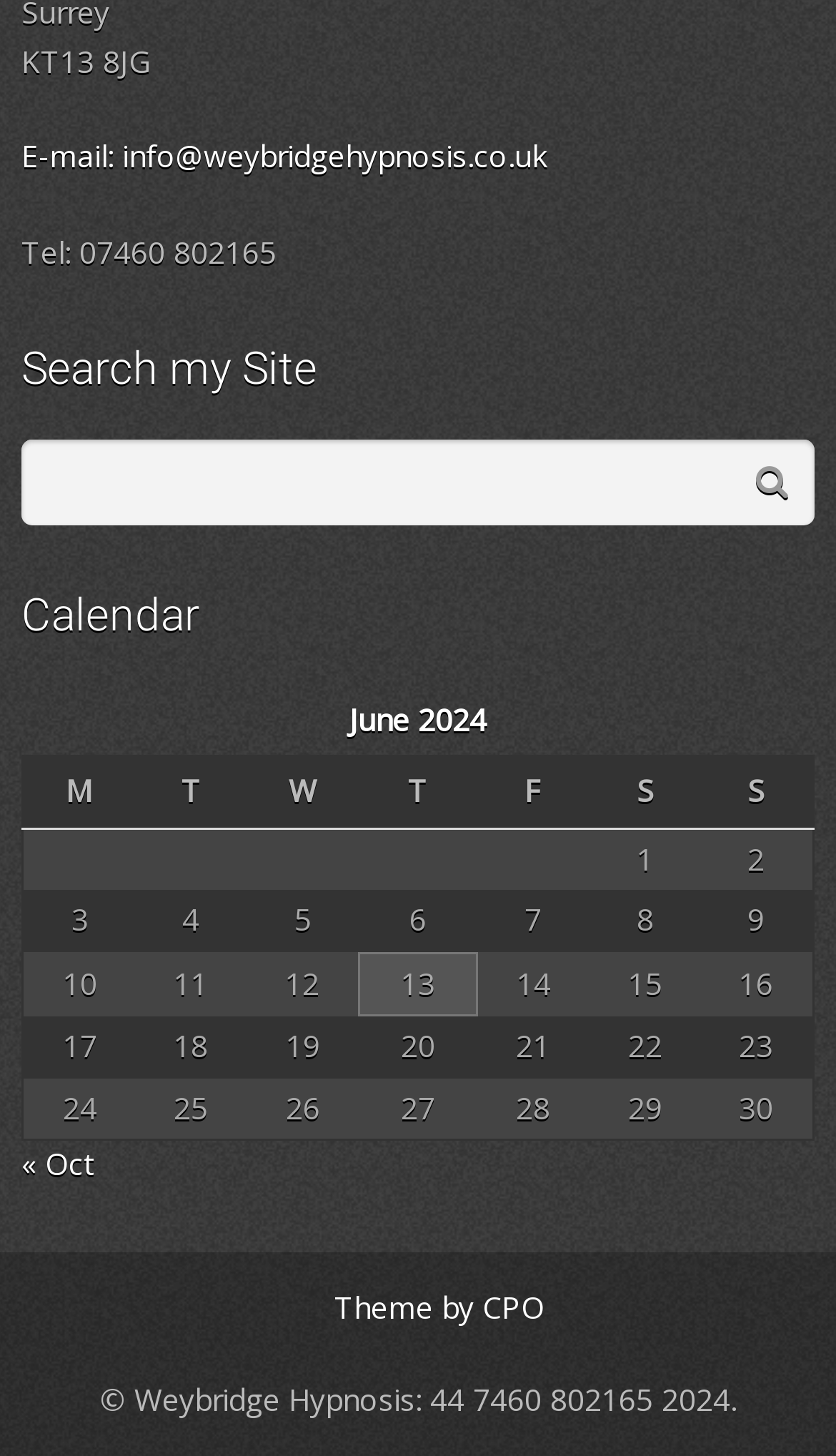Bounding box coordinates are specified in the format (top-left x, top-left y, bottom-right x, bottom-right y). All values are floating point numbers bounded between 0 and 1. Please provide the bounding box coordinate of the region this sentence describes: Theme by CPO

[0.374, 0.88, 0.651, 0.917]